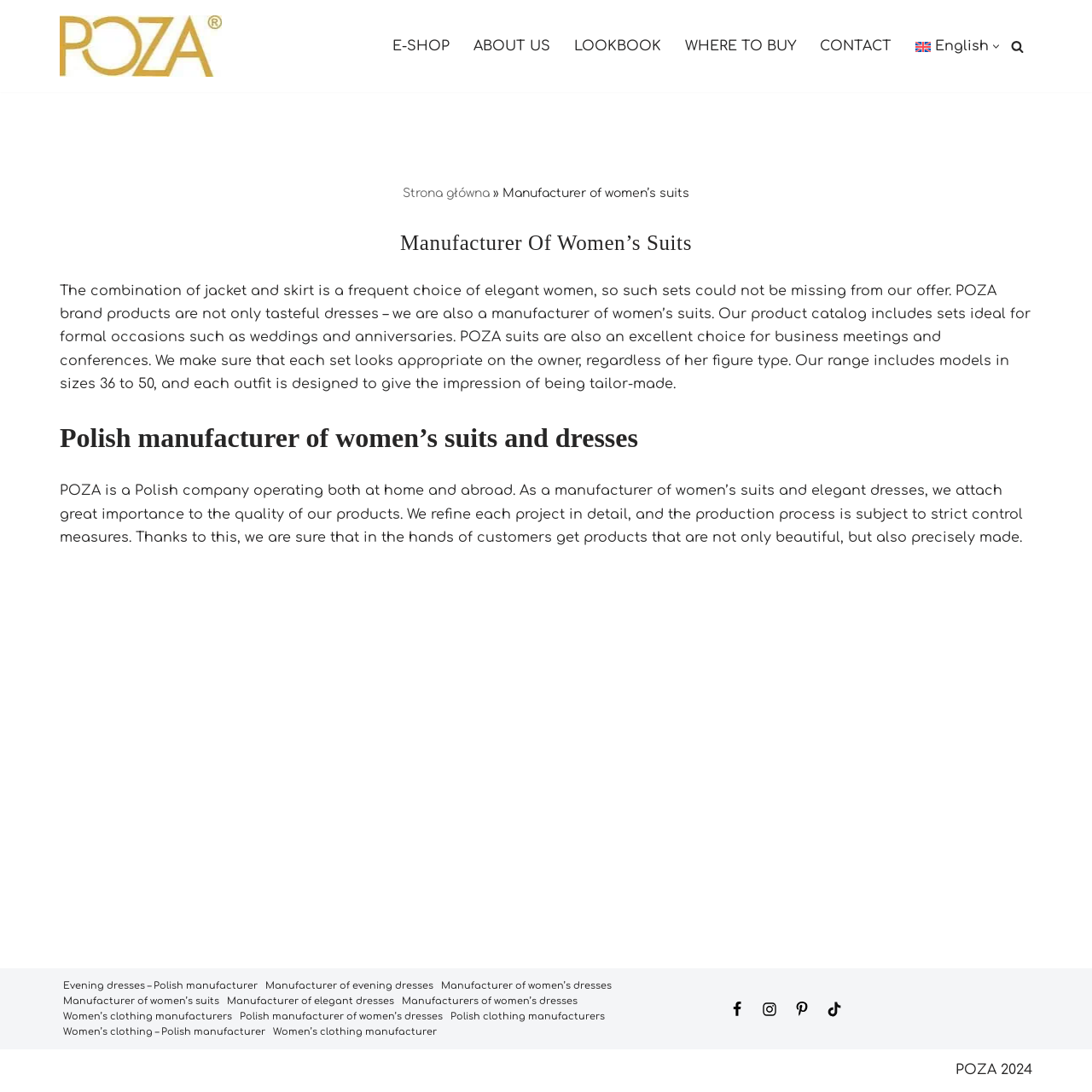What type of products does POZA manufacture?
Provide an in-depth answer to the question, covering all aspects.

Based on the webpage content, POZA is a Polish company that manufactures women's suits and dresses, as stated in the heading 'Polish manufacturer of women’s suits and dresses' and also mentioned in the text 'POZA brand products are not only tasteful dresses – we are also a manufacturer of women’s suits'.